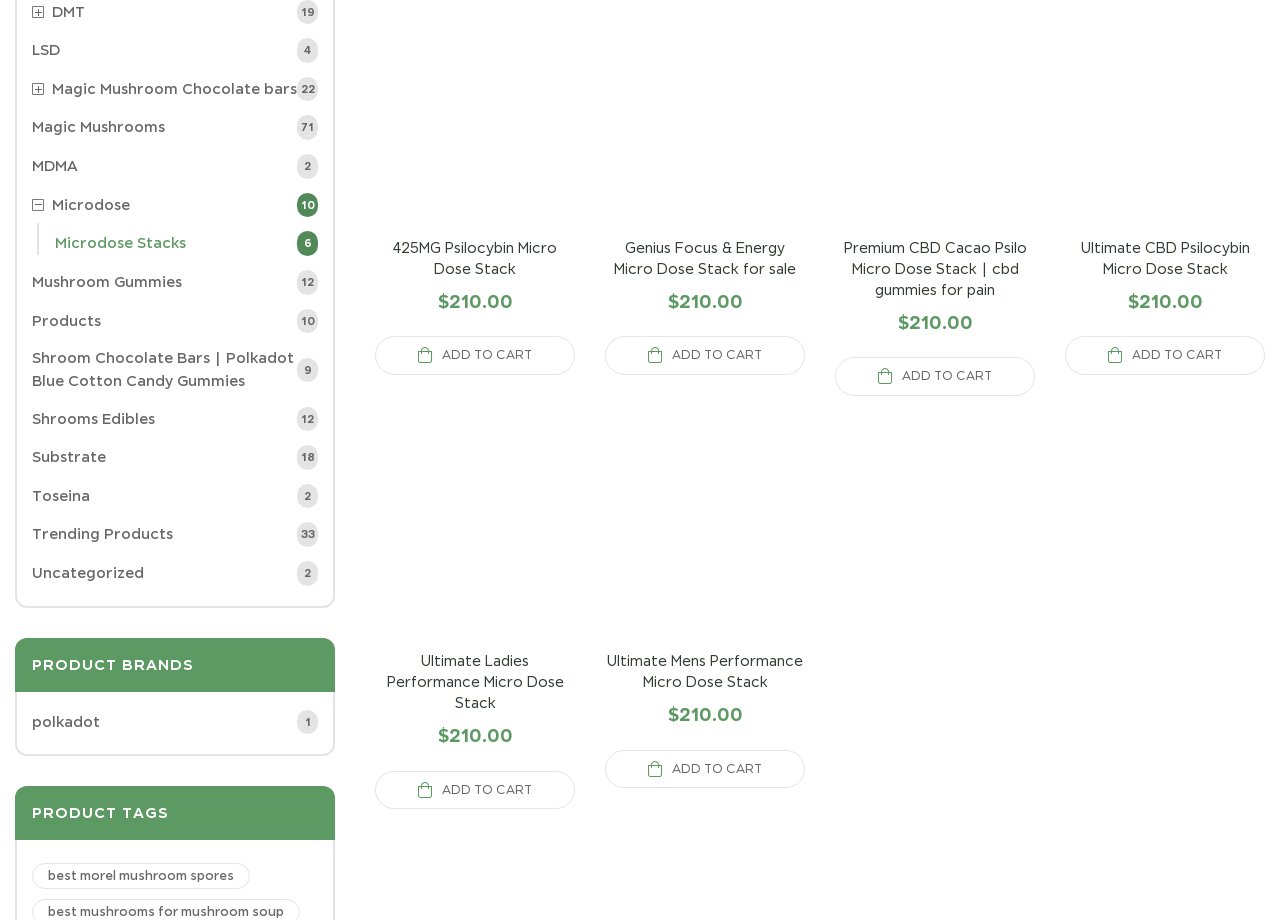Using the information from the screenshot, answer the following question thoroughly:
What is the price of 425MG Psilocybin Micro Dose Stack?

I found the price by looking at the product information section of the webpage, where it lists the price as '$210.00' next to the product name '425MG Psilocybin Micro Dose Stack'.